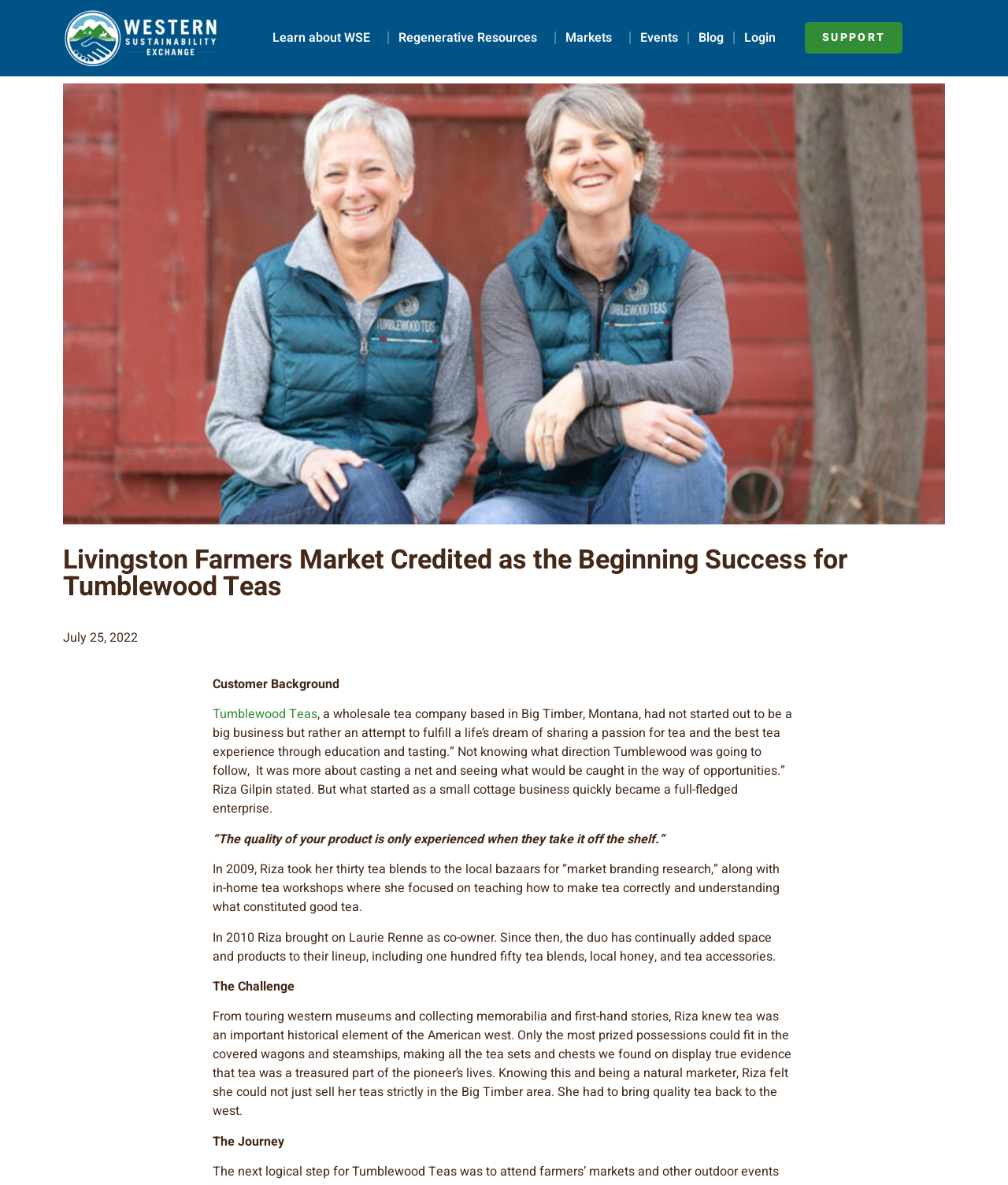What is the focus of Riza's in-home tea workshops?
Your answer should be a single word or phrase derived from the screenshot.

Teaching how to make tea correctly